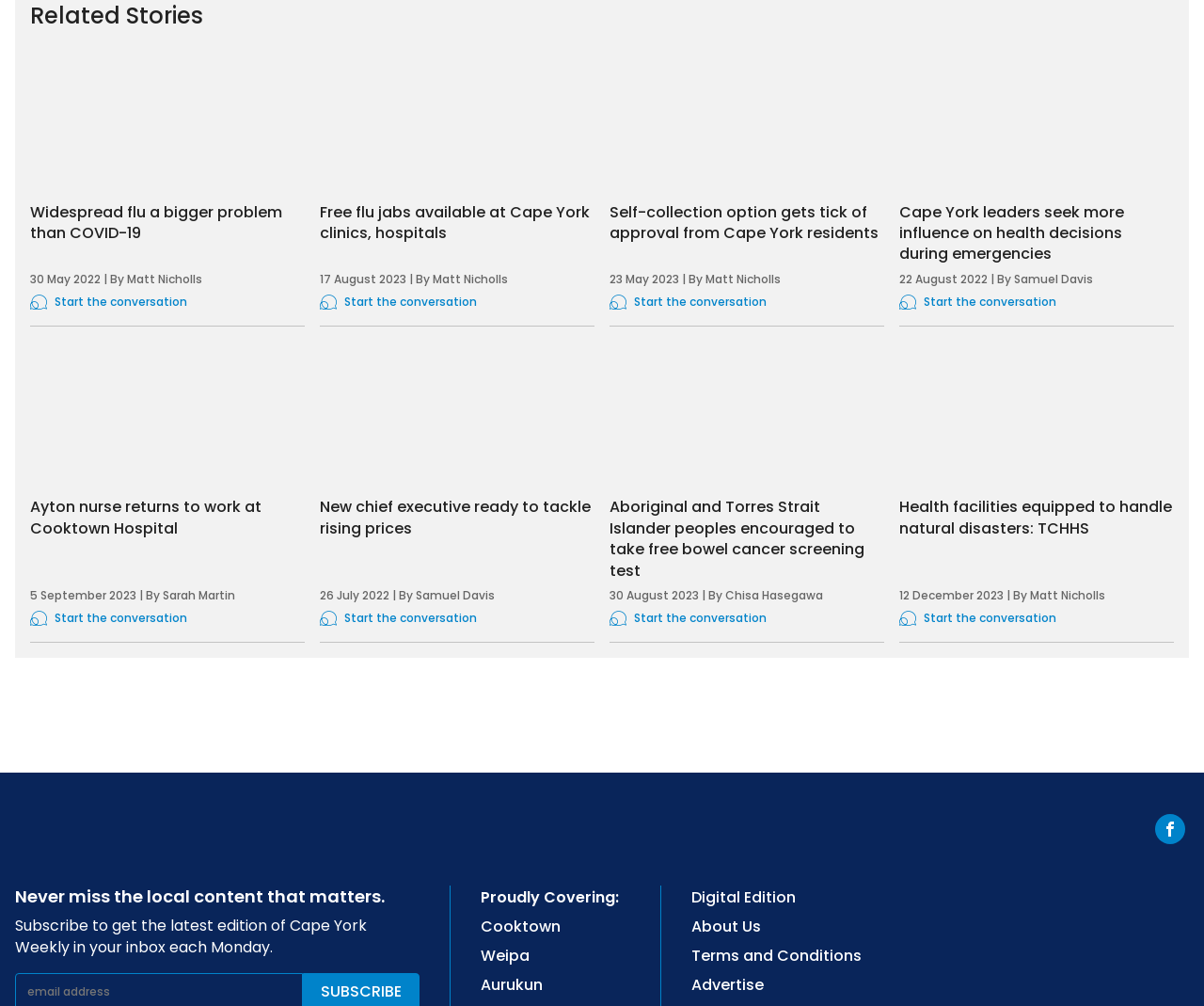Please locate the bounding box coordinates of the element that should be clicked to complete the given instruction: "Read the article about widespread flu being a bigger problem than COVID-19".

[0.025, 0.046, 0.253, 0.189]